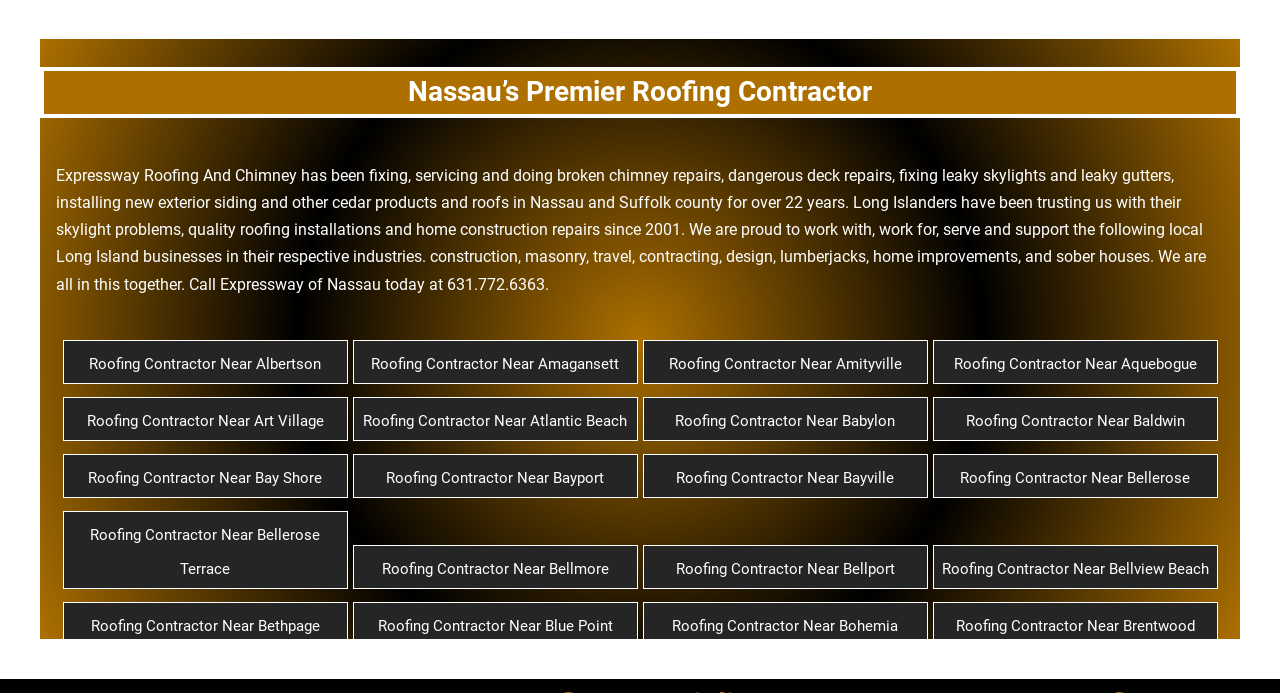From the webpage screenshot, predict the bounding box coordinates (top-left x, top-left y, bottom-right x, bottom-right y) for the UI element described here: dangerous deck repairs

[0.569, 0.239, 0.697, 0.267]